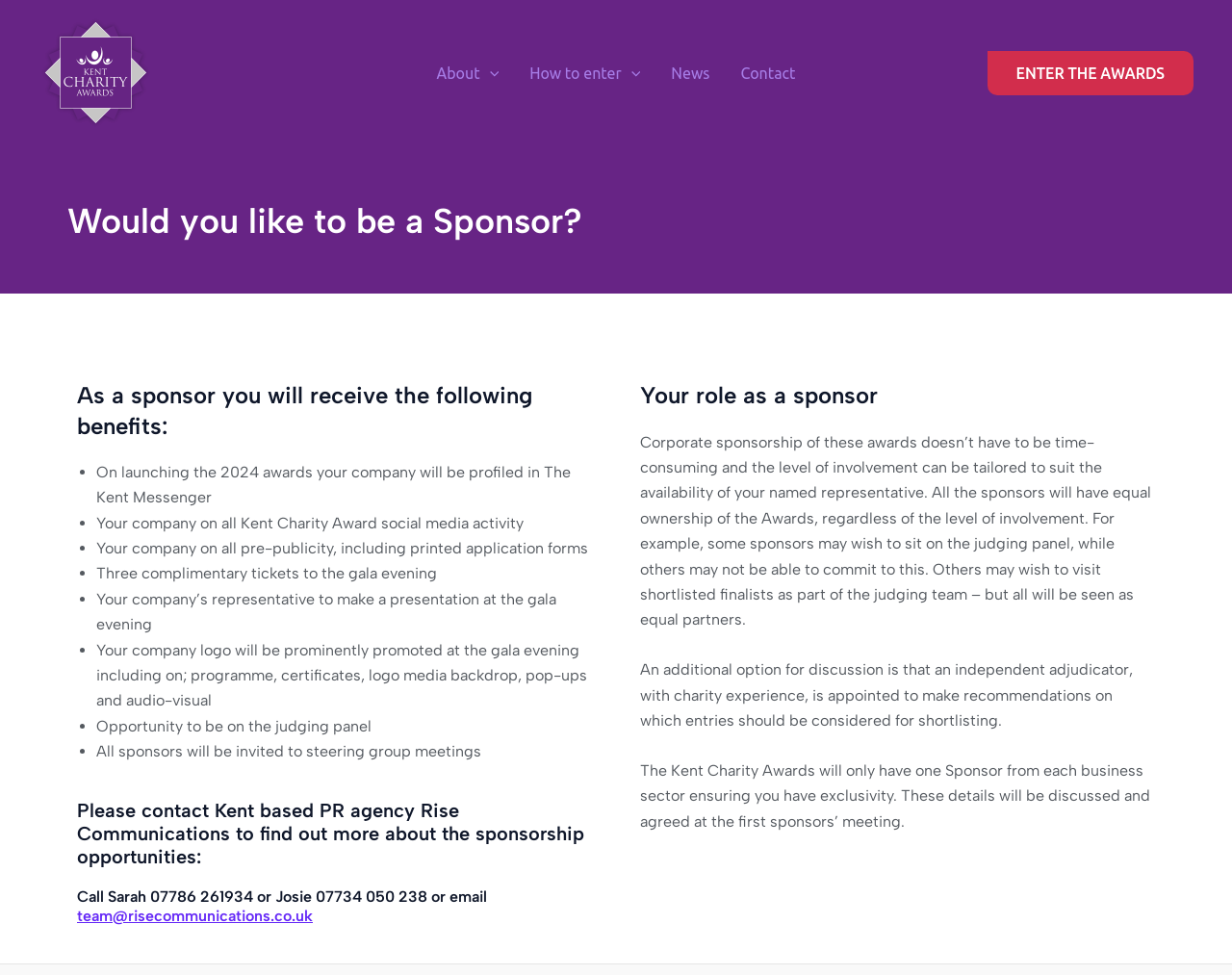Identify and provide the text of the main header on the webpage.

Would you like to be a Sponsor?